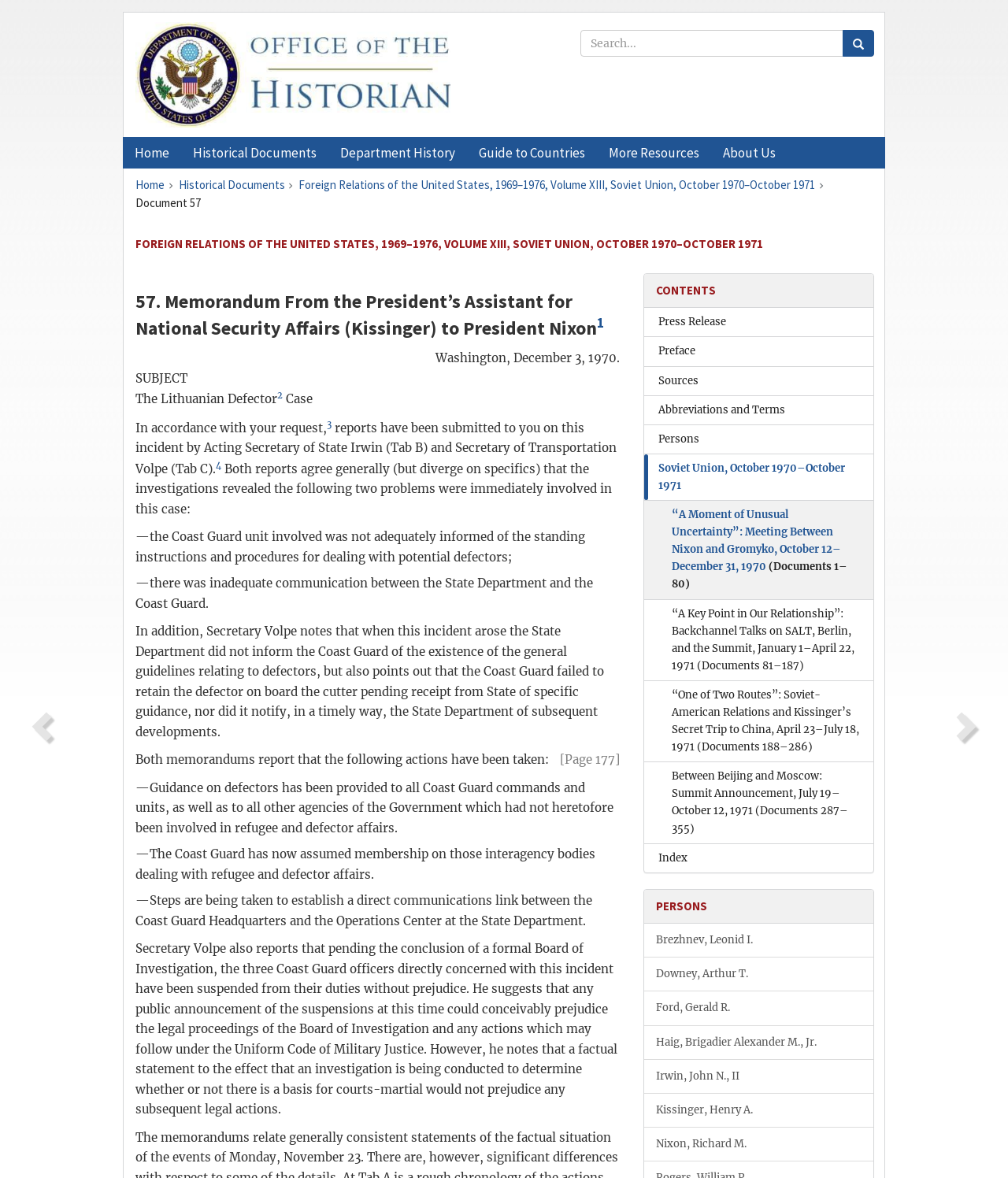Could you determine the bounding box coordinates of the clickable element to complete the instruction: "Visit the HOME page"? Provide the coordinates as four float numbers between 0 and 1, i.e., [left, top, right, bottom].

None